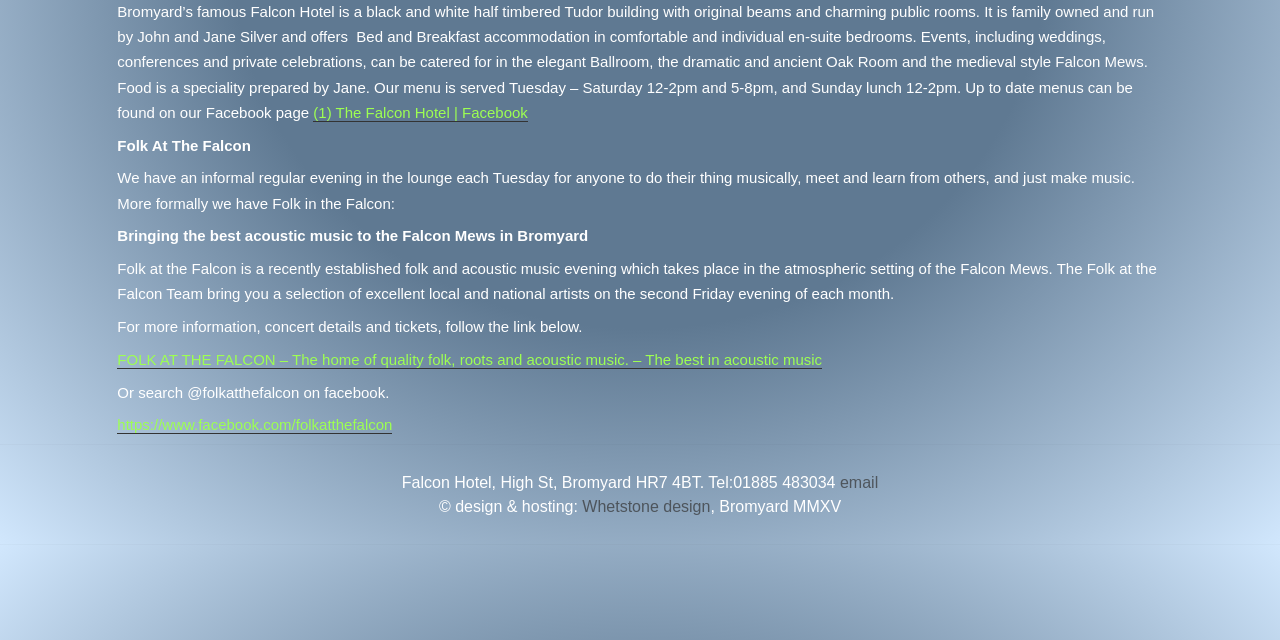Based on the element description https://www.facebook.com/folkatthefalcon, identify the bounding box of the UI element in the given webpage screenshot. The coordinates should be in the format (top-left x, top-left y, bottom-right x, bottom-right y) and must be between 0 and 1.

[0.092, 0.65, 0.307, 0.679]